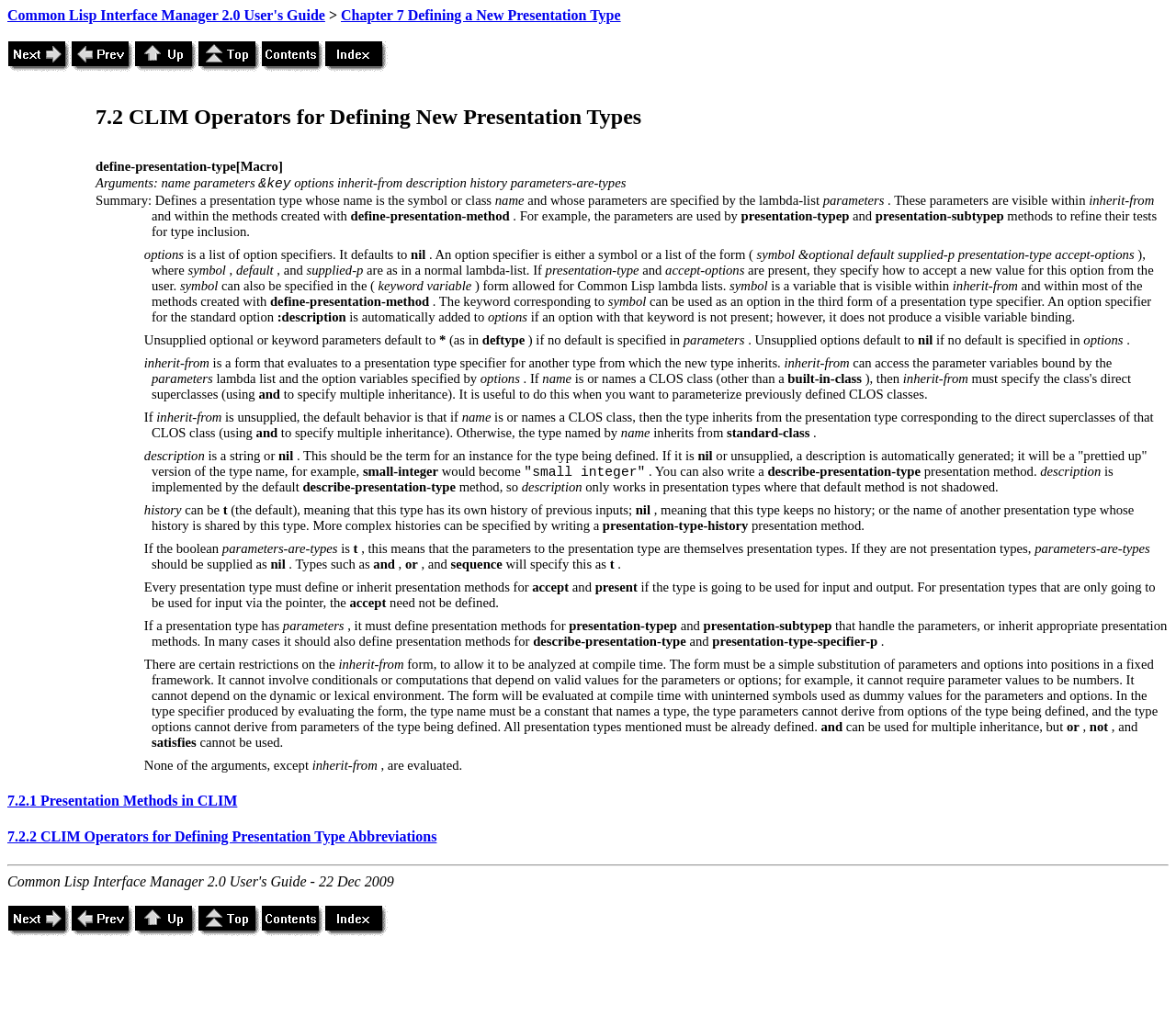Using the given element description, provide the bounding box coordinates (top-left x, top-left y, bottom-right x, bottom-right y) for the corresponding UI element in the screenshot: alt="Up"

[0.114, 0.909, 0.168, 0.924]